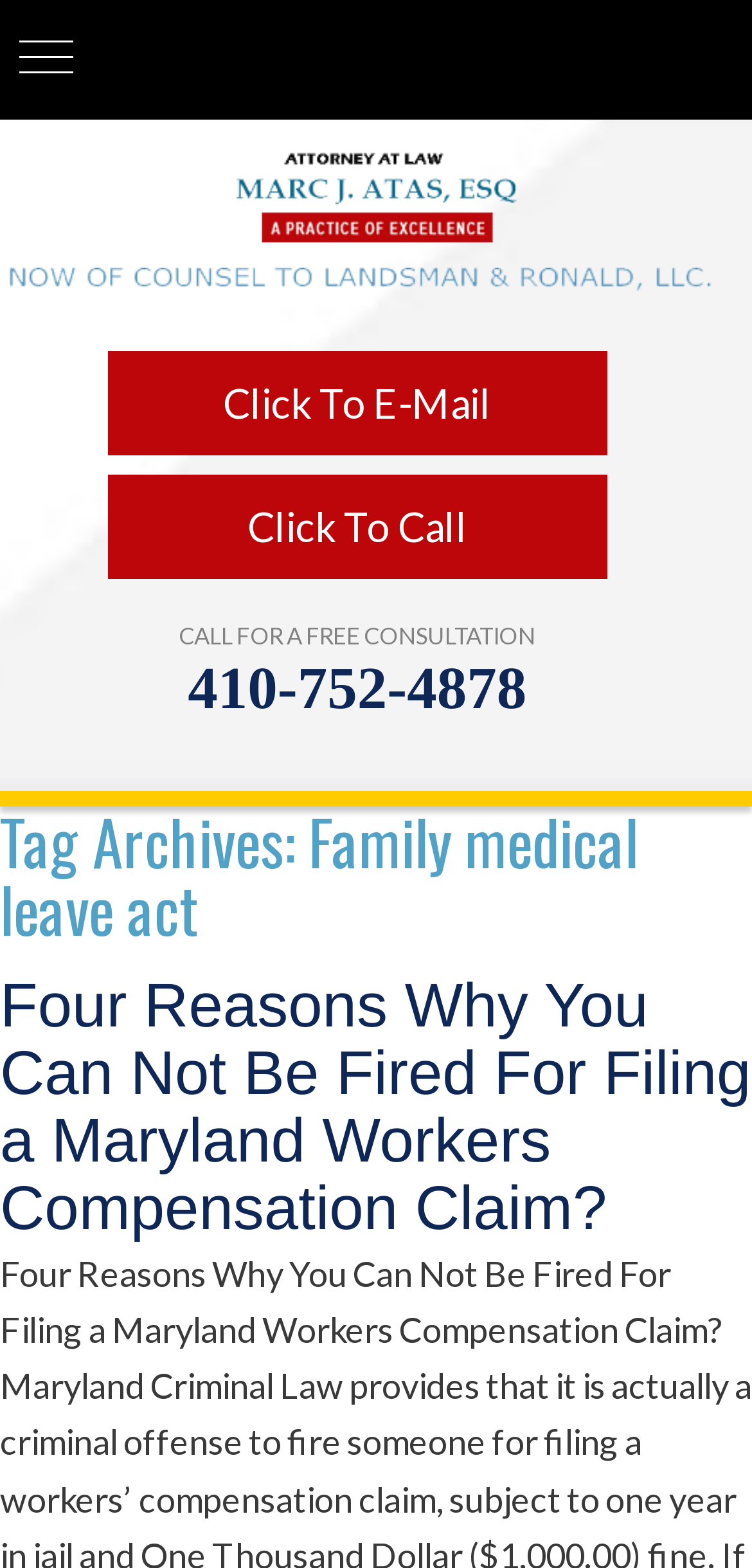How can you contact the attorney?
Using the visual information from the image, give a one-word or short-phrase answer.

Click To E-Mail or Click To Call